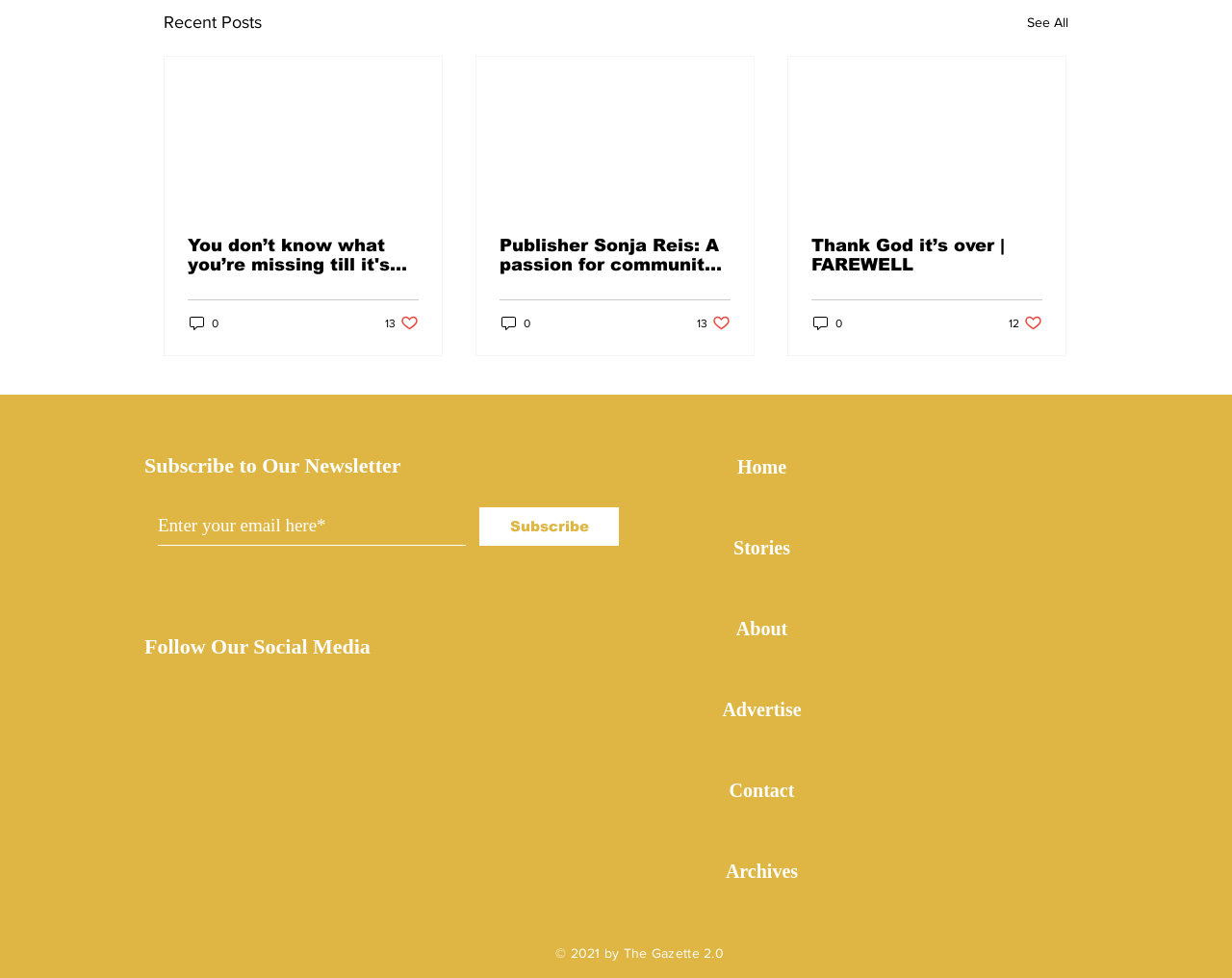Identify the bounding box coordinates necessary to click and complete the given instruction: "Follow on Facebook".

[0.128, 0.699, 0.146, 0.722]